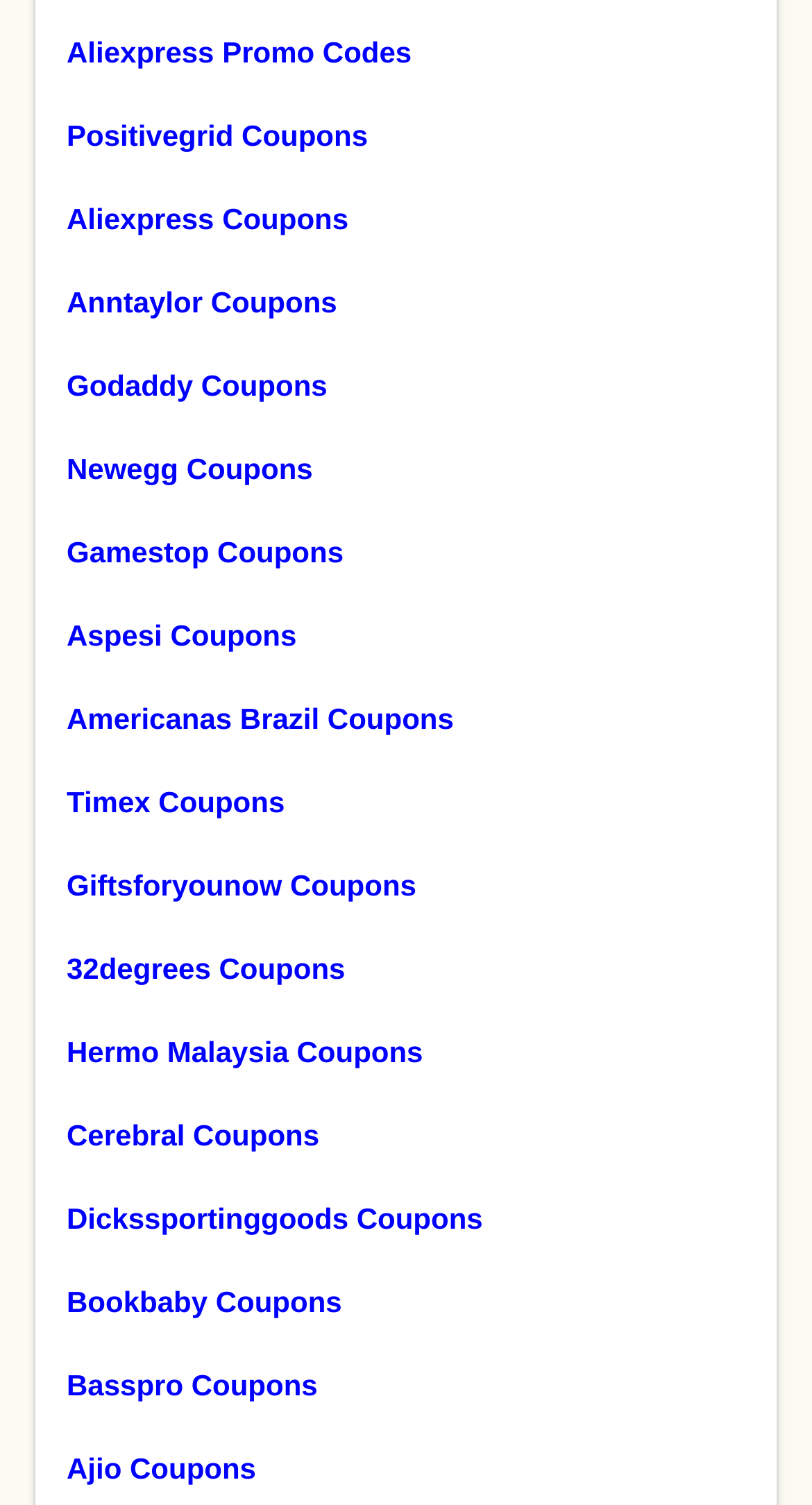Identify the bounding box coordinates for the element that needs to be clicked to fulfill this instruction: "Visit Positivegrid Coupons". Provide the coordinates in the format of four float numbers between 0 and 1: [left, top, right, bottom].

[0.082, 0.07, 0.918, 0.111]